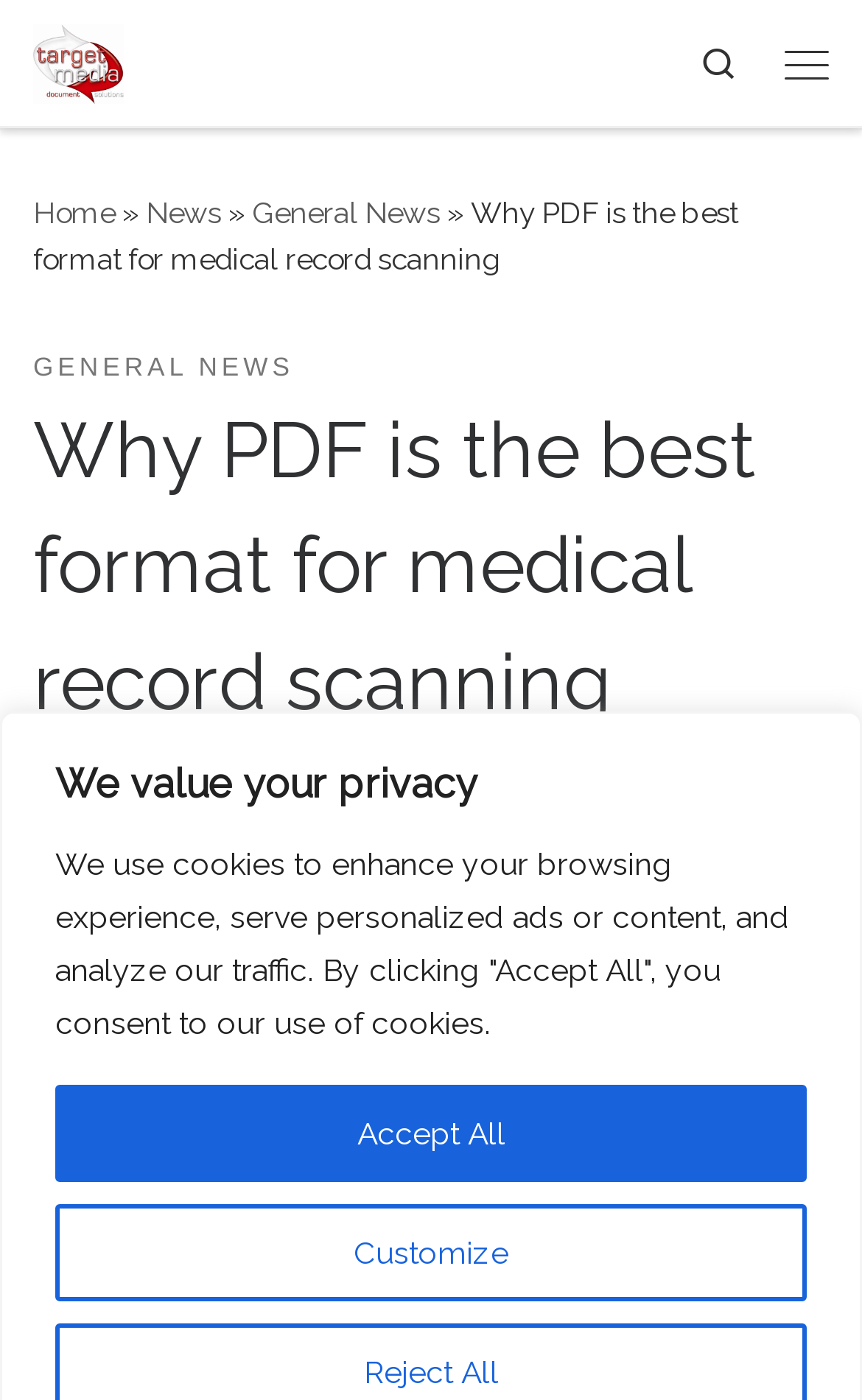Locate the bounding box coordinates of the area that needs to be clicked to fulfill the following instruction: "read general news". The coordinates should be in the format of four float numbers between 0 and 1, namely [left, top, right, bottom].

[0.292, 0.138, 0.51, 0.164]